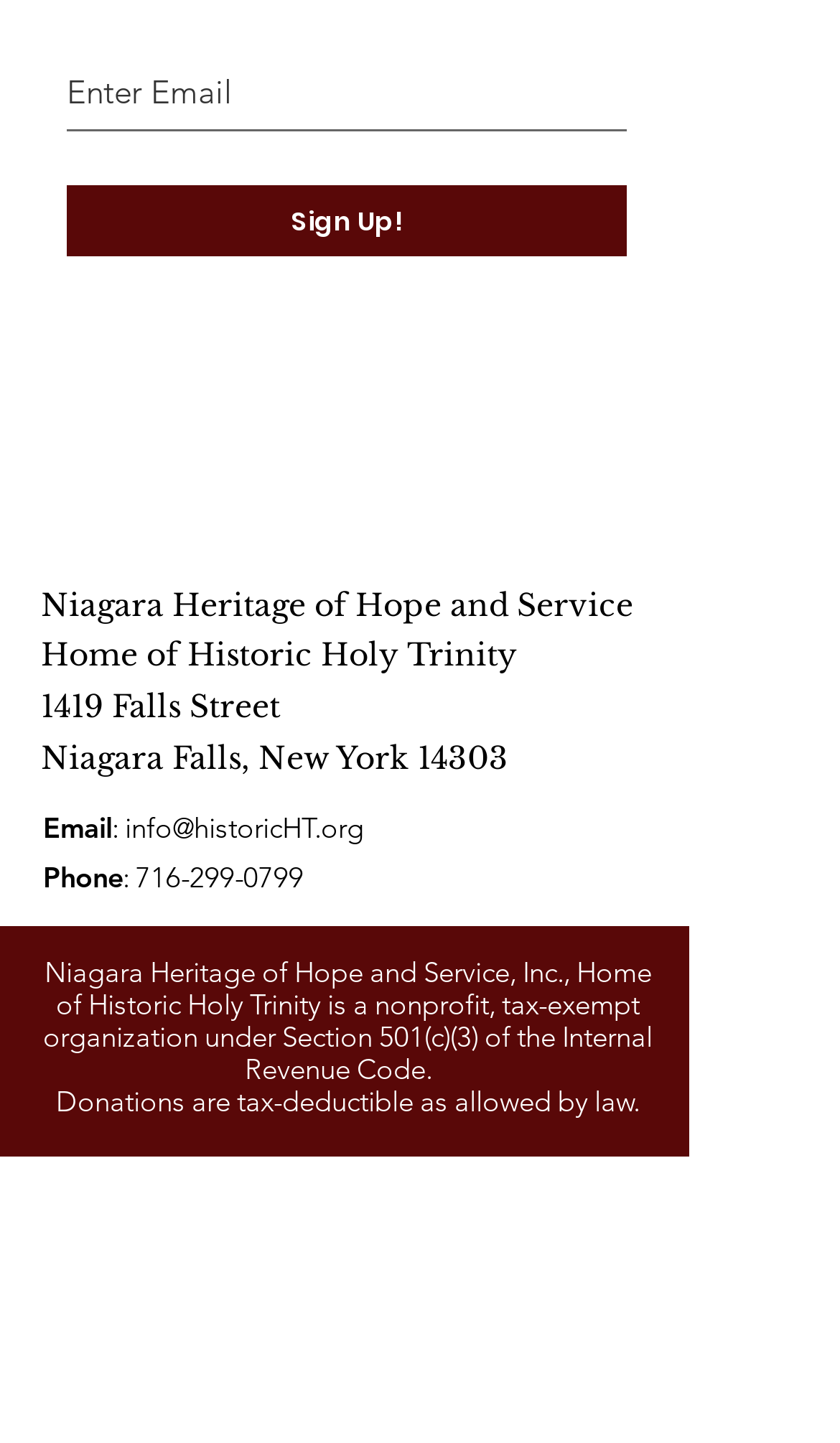Using the description: "716-299-0799", determine the UI element's bounding box coordinates. Ensure the coordinates are in the format of four float numbers between 0 and 1, i.e., [left, top, right, bottom].

[0.162, 0.597, 0.362, 0.619]